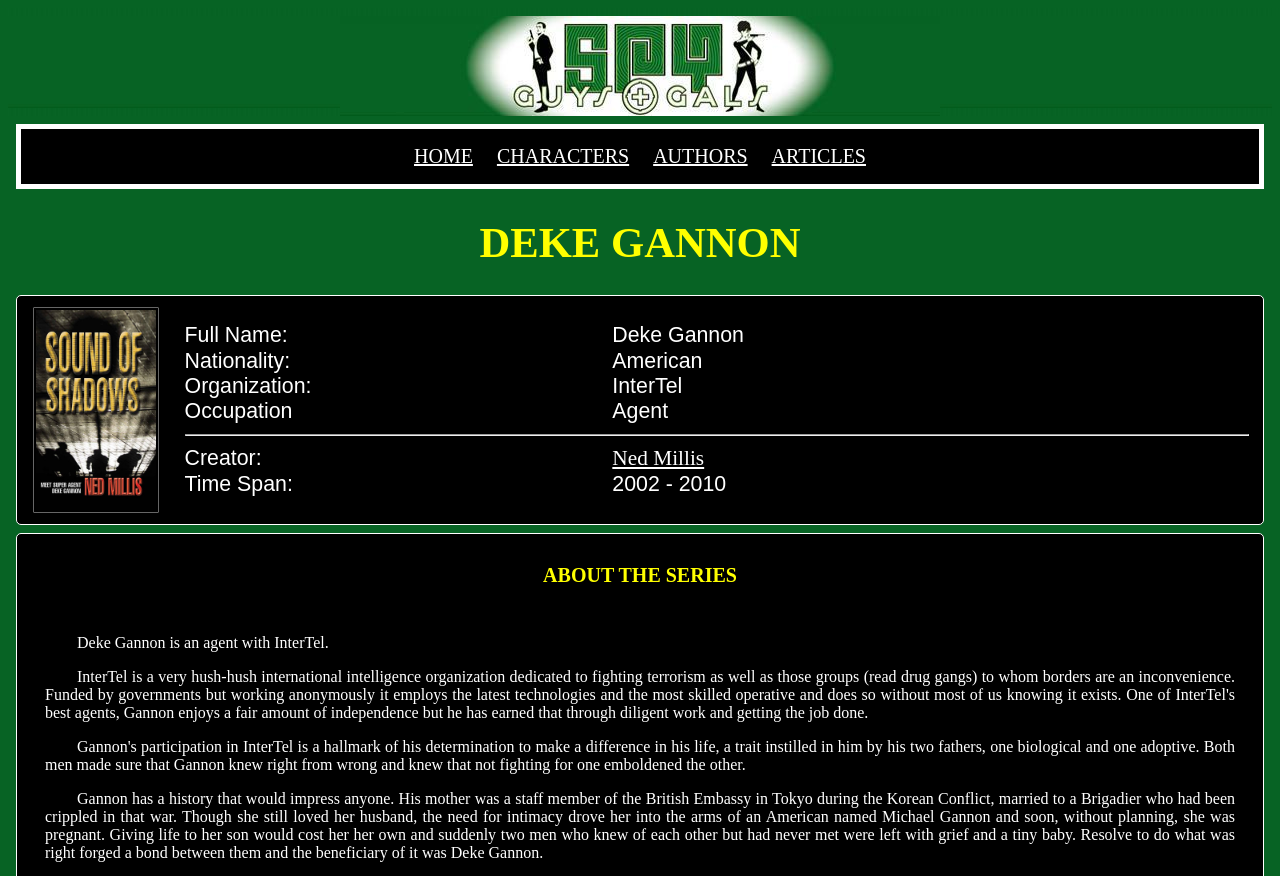Answer this question in one word or a short phrase: What is the organization that Deke Gannon is affiliated with?

InterTel